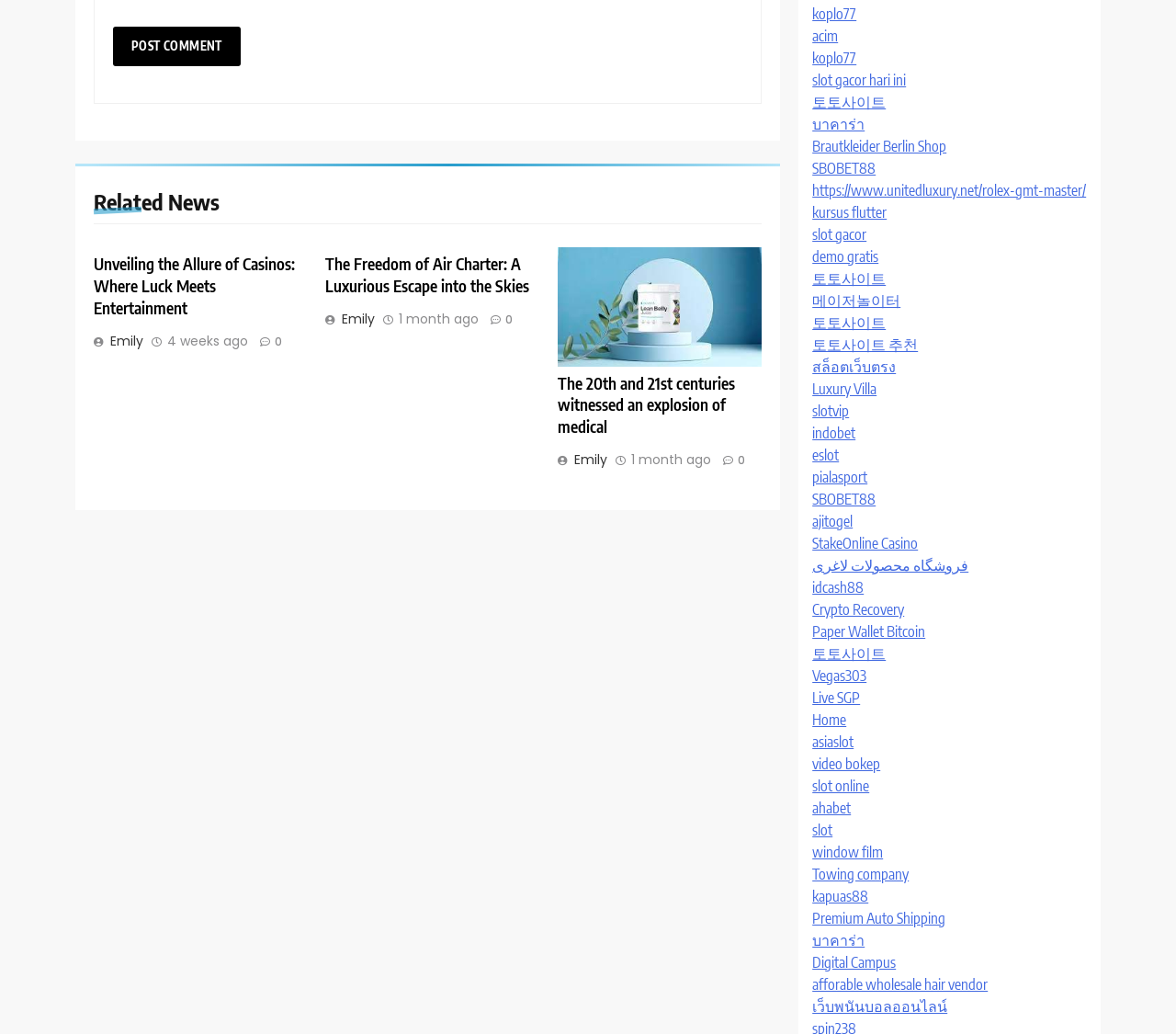Determine the bounding box coordinates of the clickable element to complete this instruction: "Visit the article about casinos". Provide the coordinates in the format of four float numbers between 0 and 1, [left, top, right, bottom].

[0.08, 0.246, 0.251, 0.308]